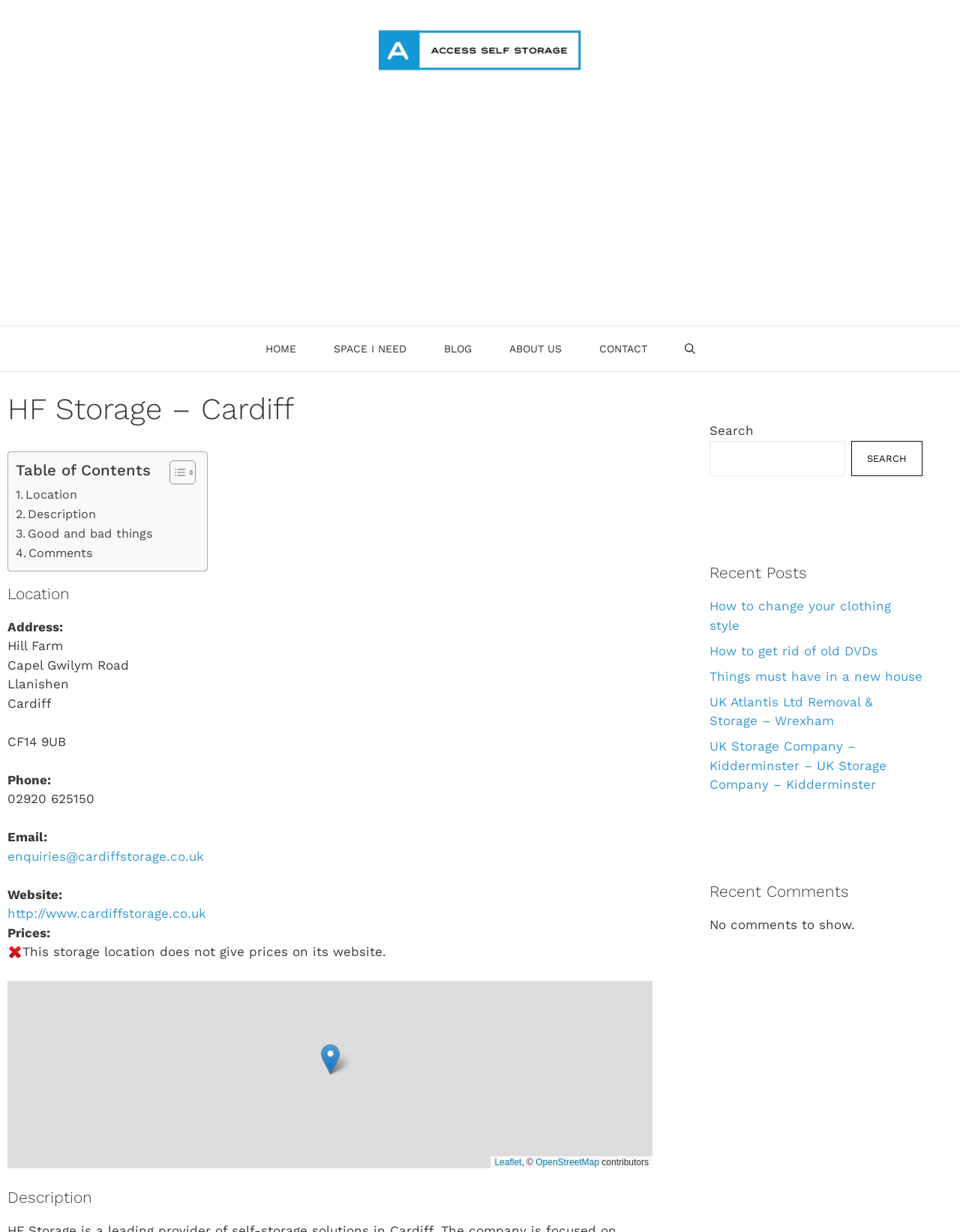Please predict the bounding box coordinates of the element's region where a click is necessary to complete the following instruction: "Visit the 'ACCESS SELF STORAGE' website". The coordinates should be represented by four float numbers between 0 and 1, i.e., [left, top, right, bottom].

[0.395, 0.034, 0.605, 0.046]